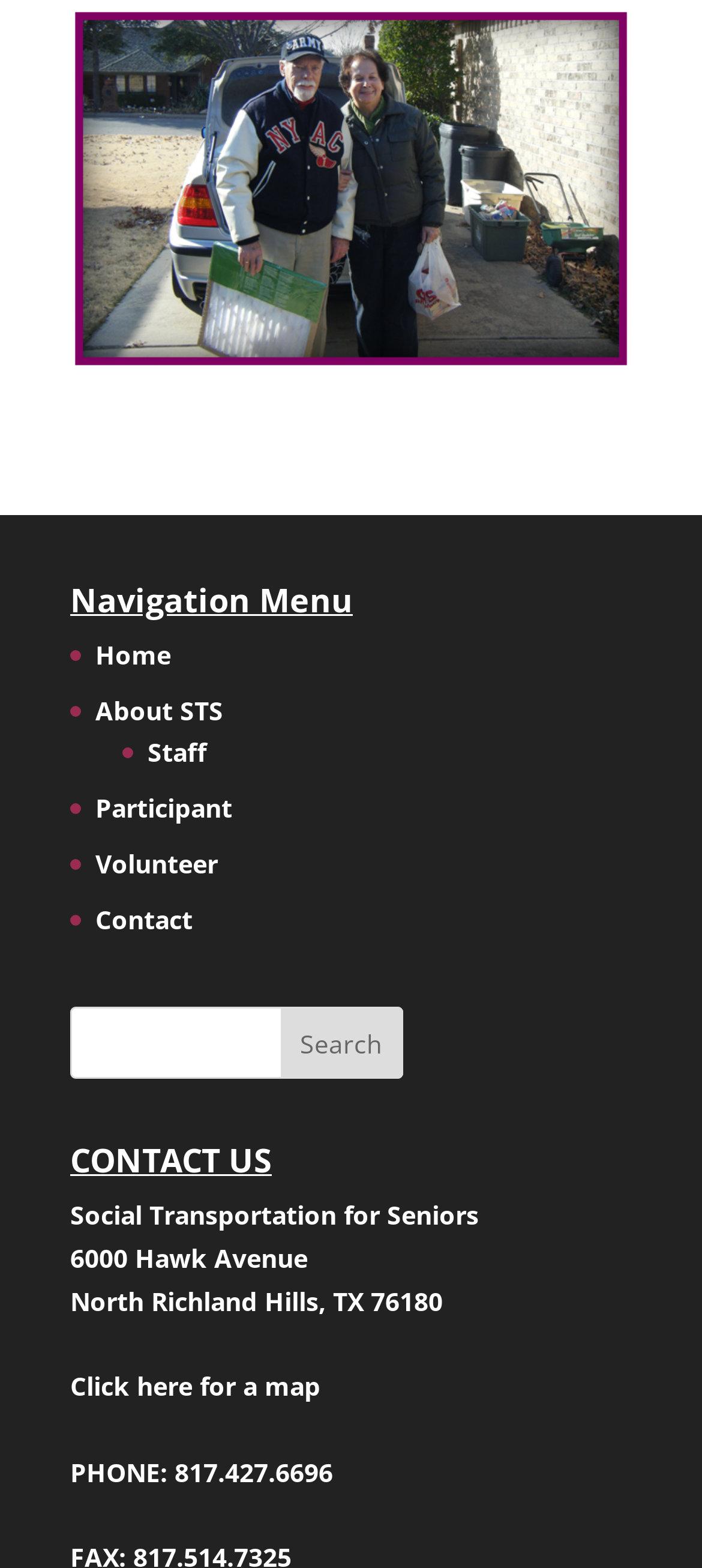Give a one-word or phrase response to the following question: What is the address of the organization?

6000 Hawk Avenue, North Richland Hills, TX 76180